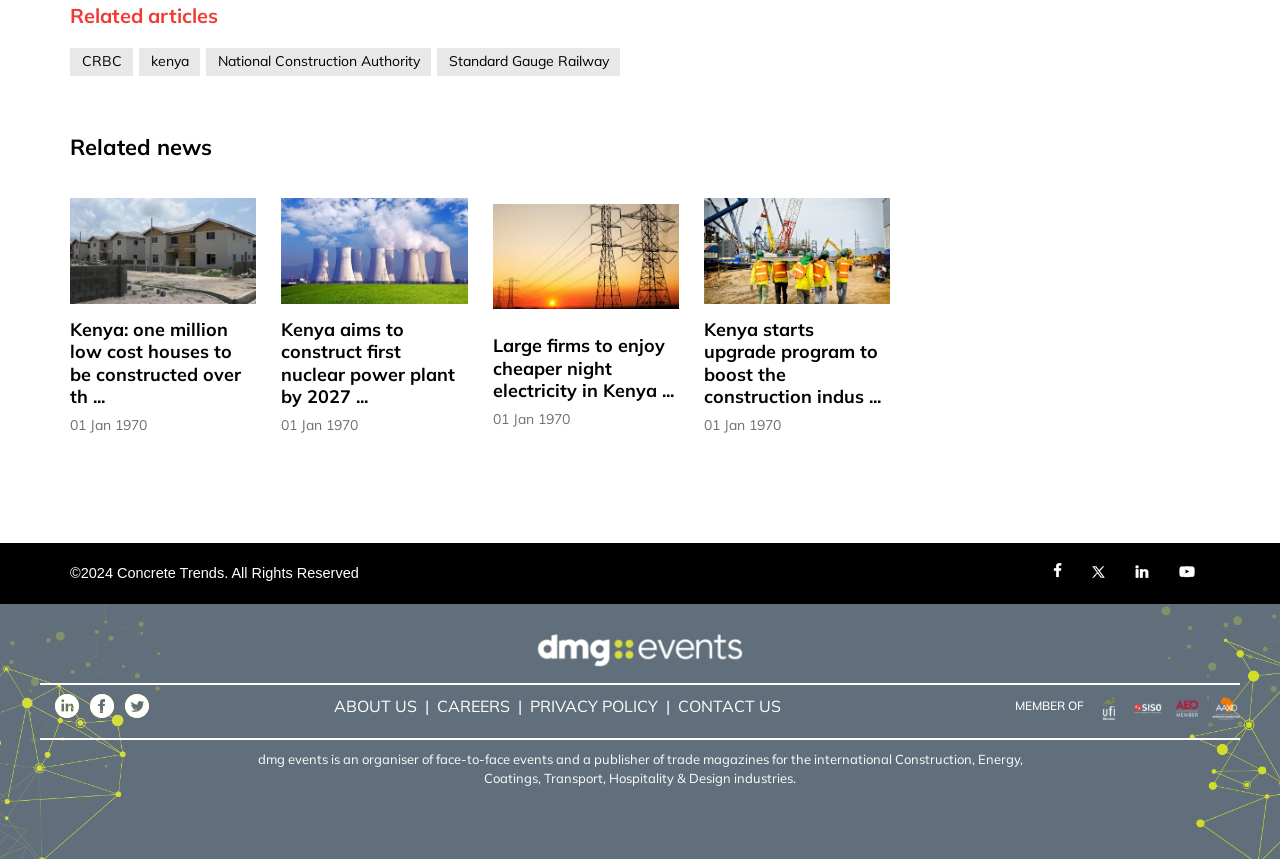What social media platforms are linked on this webpage?
Use the image to give a comprehensive and detailed response to the question.

The webpage has link elements with descriptions such as 'linkedin', 'facebook', and 'twitter', which suggests that these social media platforms are linked on this webpage.